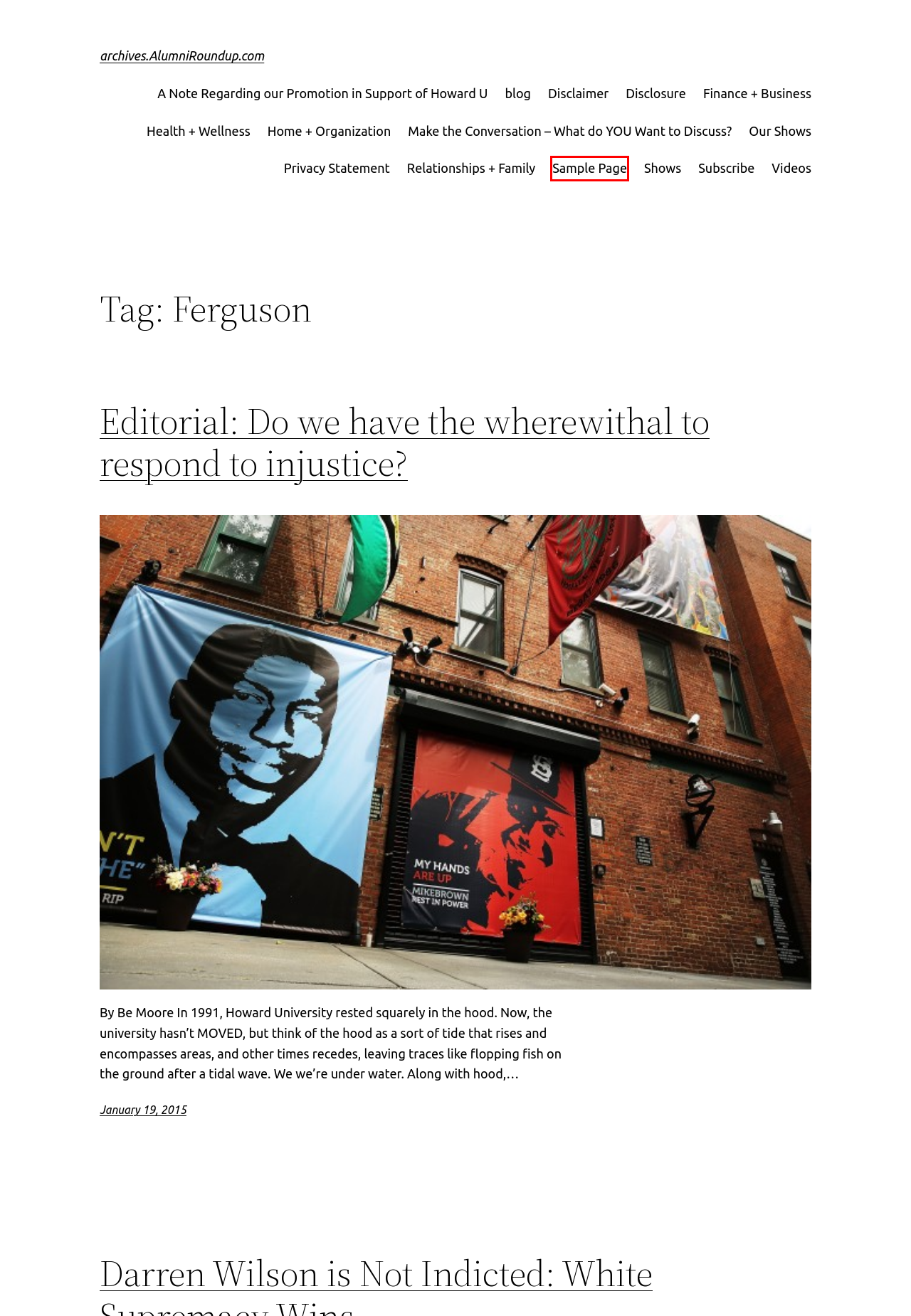You are given a screenshot of a webpage with a red rectangle bounding box. Choose the best webpage description that matches the new webpage after clicking the element in the bounding box. Here are the candidates:
A. Privacy Statement – archives.AlumniRoundup.com
B. archives.AlumniRoundup.com – The Online Home of HBCU Alumni
C. Finance + Business – archives.AlumniRoundup.com
D. Editorial: Do we have the wherewithal to respond to injustice? – archives.AlumniRoundup.com
E. Subscribe – archives.AlumniRoundup.com
F. Videos – archives.AlumniRoundup.com
G. Disclosure – archives.AlumniRoundup.com
H. Sample Page – archives.AlumniRoundup.com

H